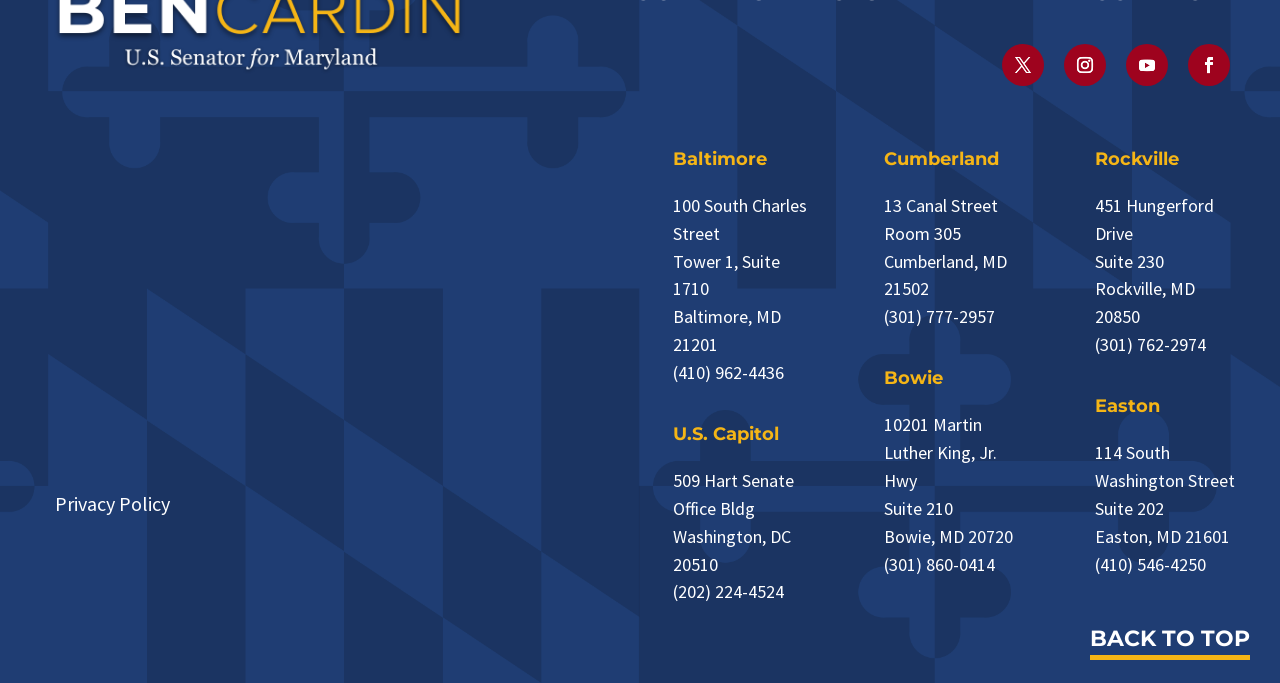Determine the bounding box coordinates of the target area to click to execute the following instruction: "Go to Privacy Policy."

[0.043, 0.719, 0.133, 0.756]